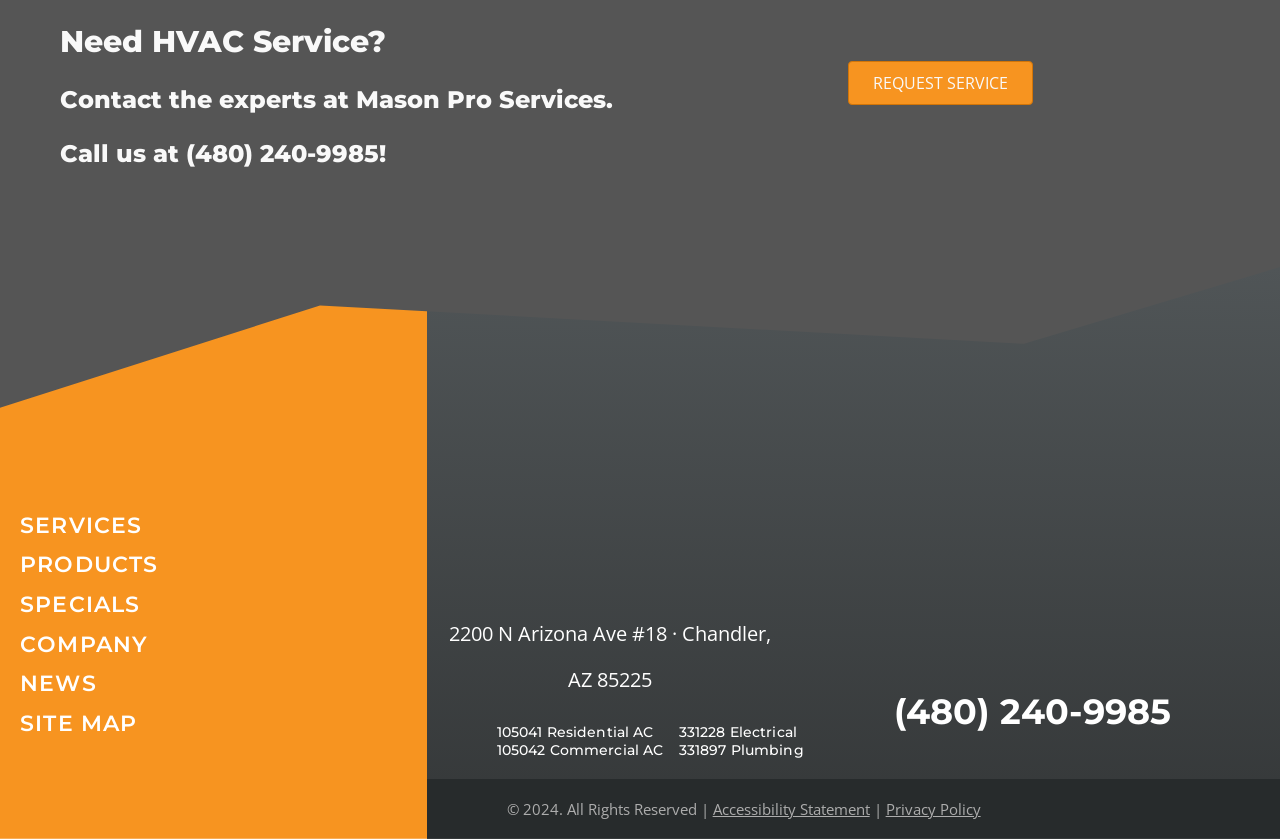Pinpoint the bounding box coordinates of the element that must be clicked to accomplish the following instruction: "Call the phone number". The coordinates should be in the format of four float numbers between 0 and 1, i.e., [left, top, right, bottom].

[0.145, 0.166, 0.296, 0.2]